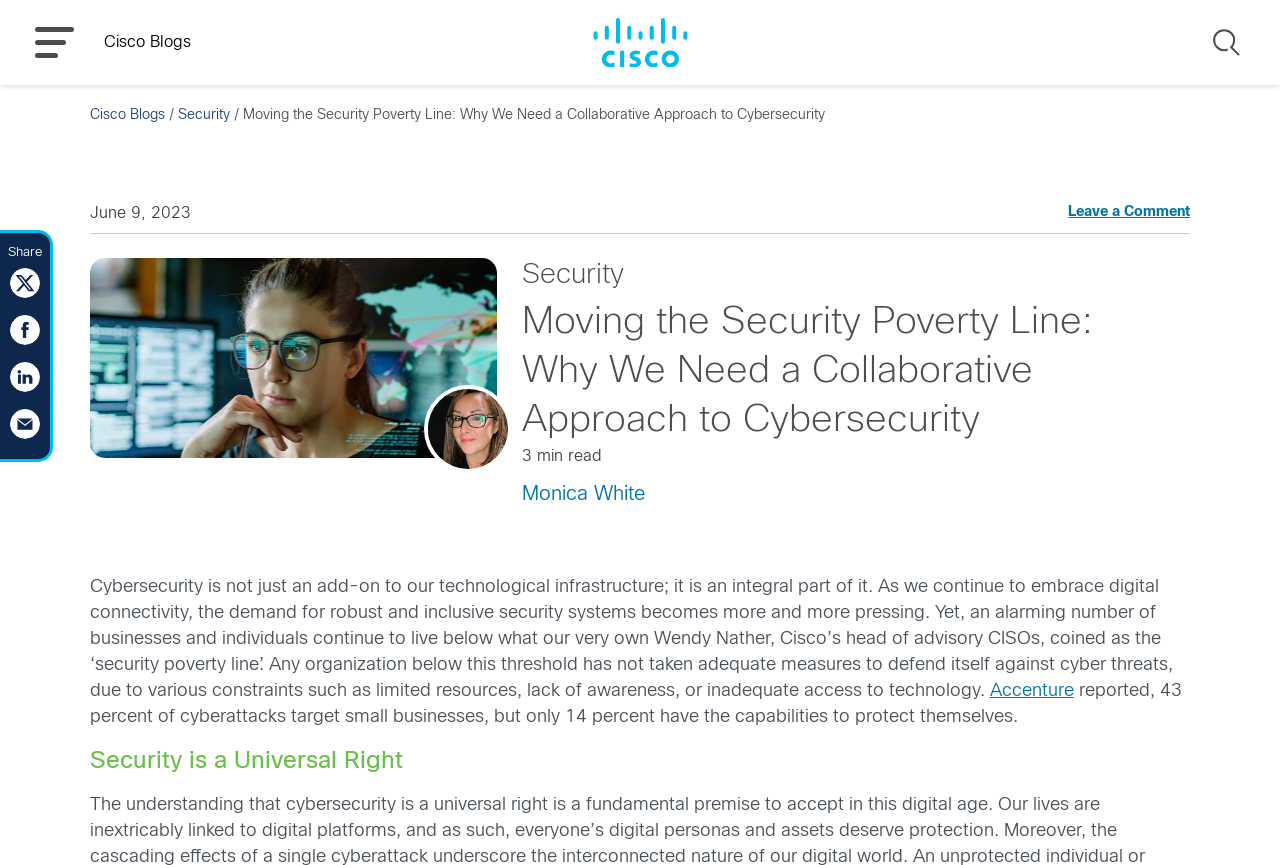What is the name of the company mentioned in the post?
Provide a one-word or short-phrase answer based on the image.

Accenture